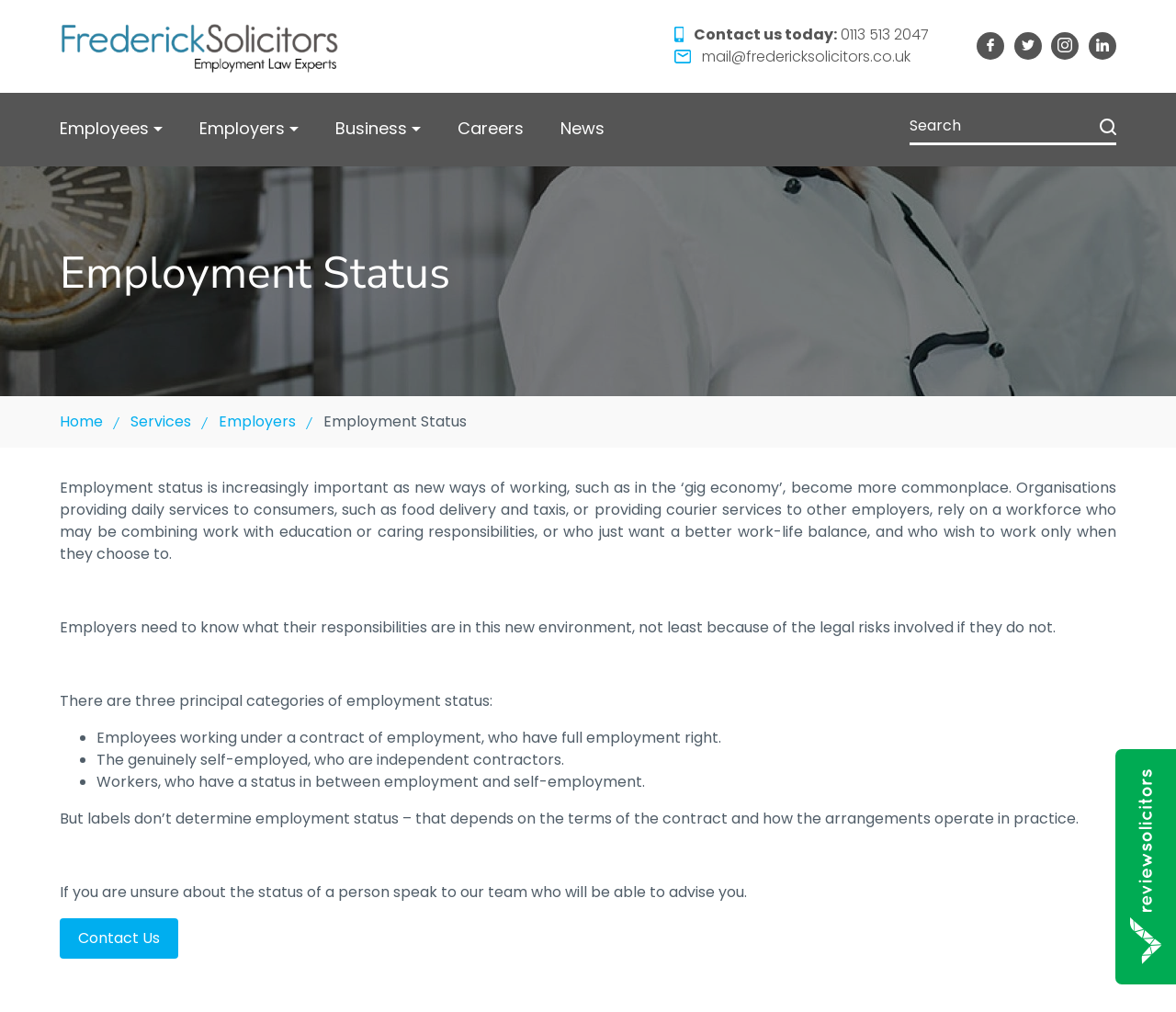Identify the bounding box coordinates of the clickable section necessary to follow the following instruction: "Click the 'Employees' link". The coordinates should be presented as four float numbers from 0 to 1, i.e., [left, top, right, bottom].

[0.051, 0.091, 0.138, 0.164]